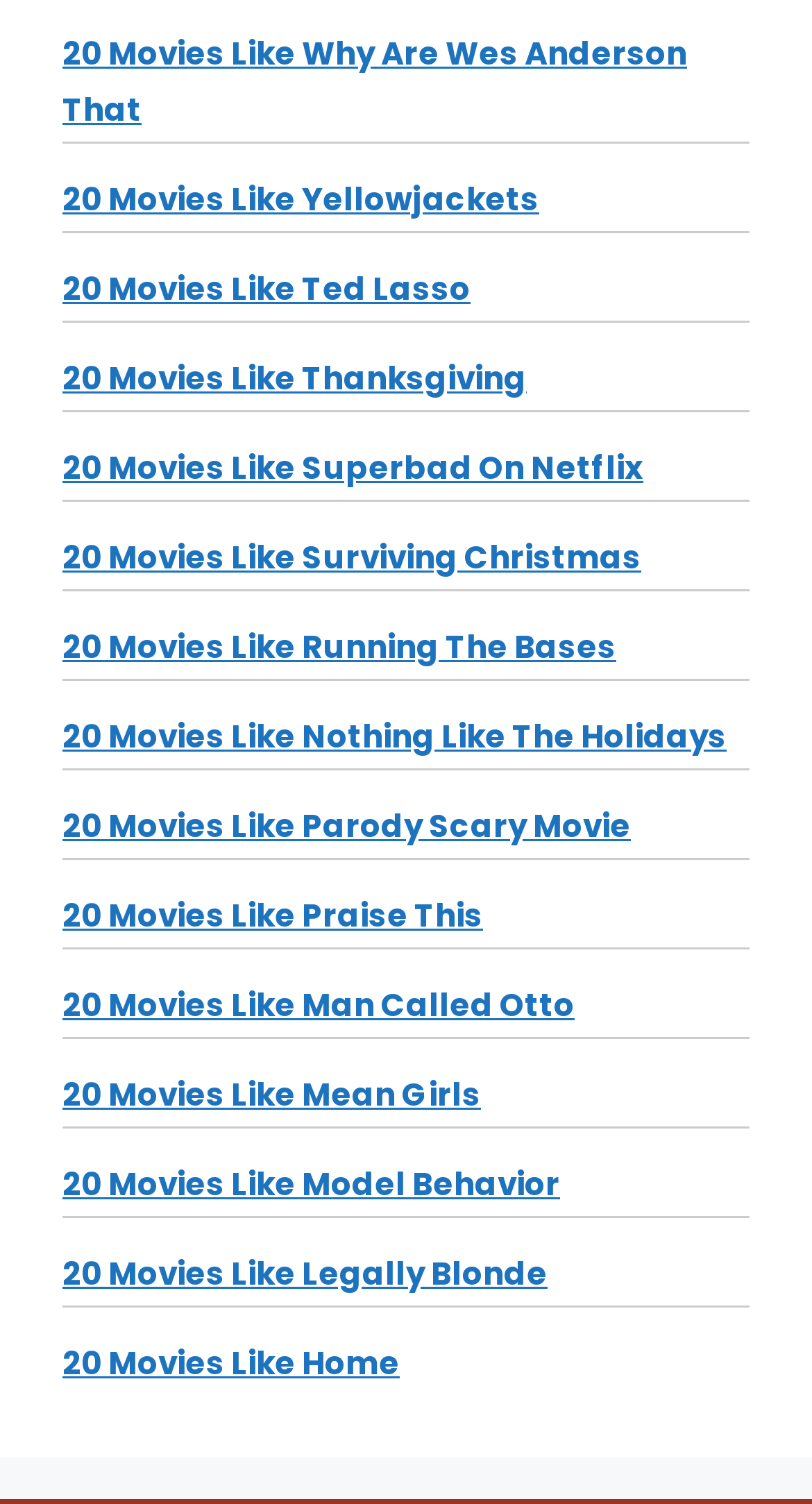Determine the bounding box for the HTML element described here: "20 Movies Like Home". The coordinates should be given as [left, top, right, bottom] with each number being a float between 0 and 1.

[0.077, 0.891, 0.492, 0.92]